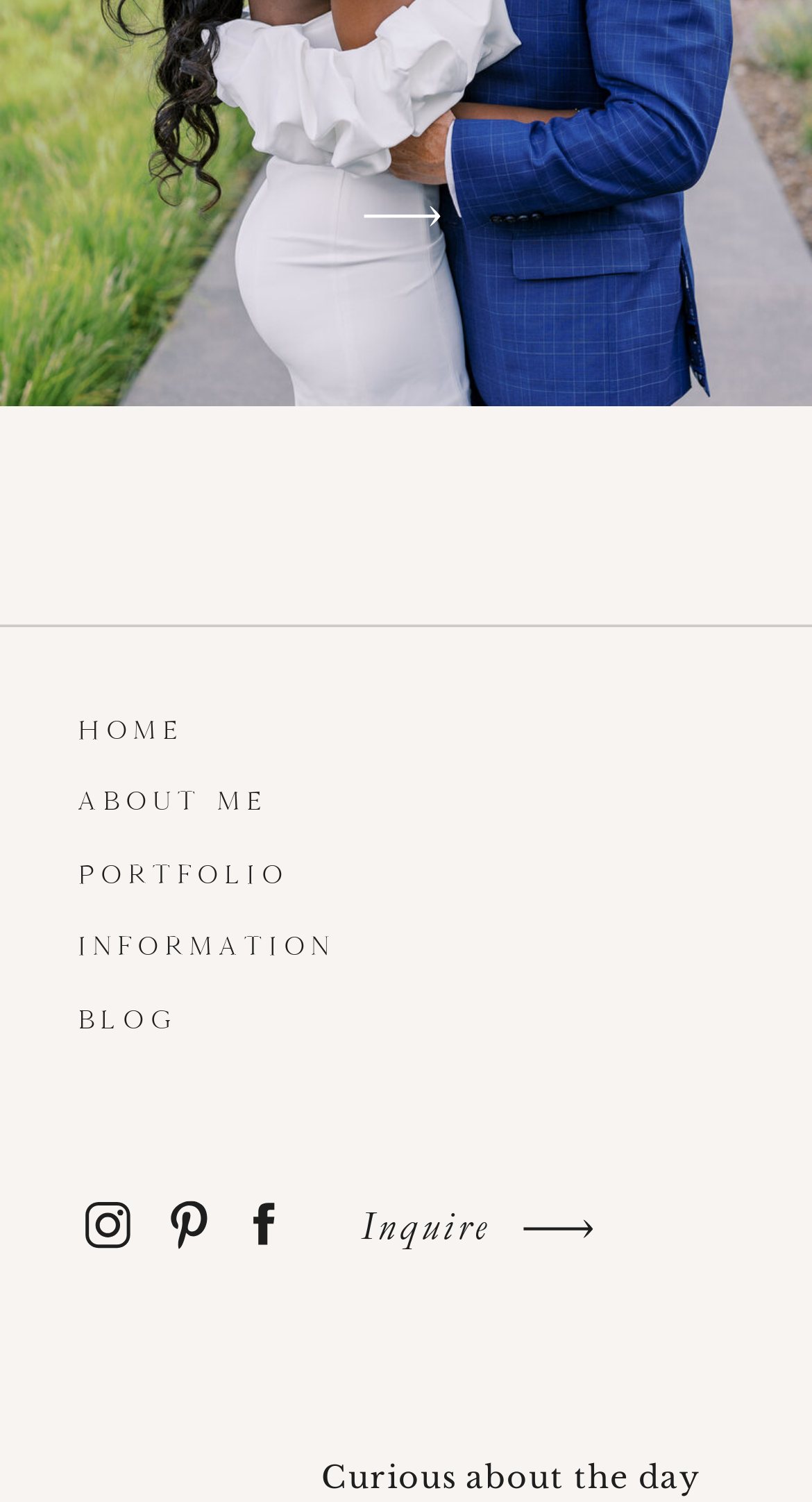Bounding box coordinates are given in the format (top-left x, top-left y, bottom-right x, bottom-right y). All values should be floating point numbers between 0 and 1. Provide the bounding box coordinate for the UI element described as: INFORMATION

[0.097, 0.618, 0.497, 0.646]